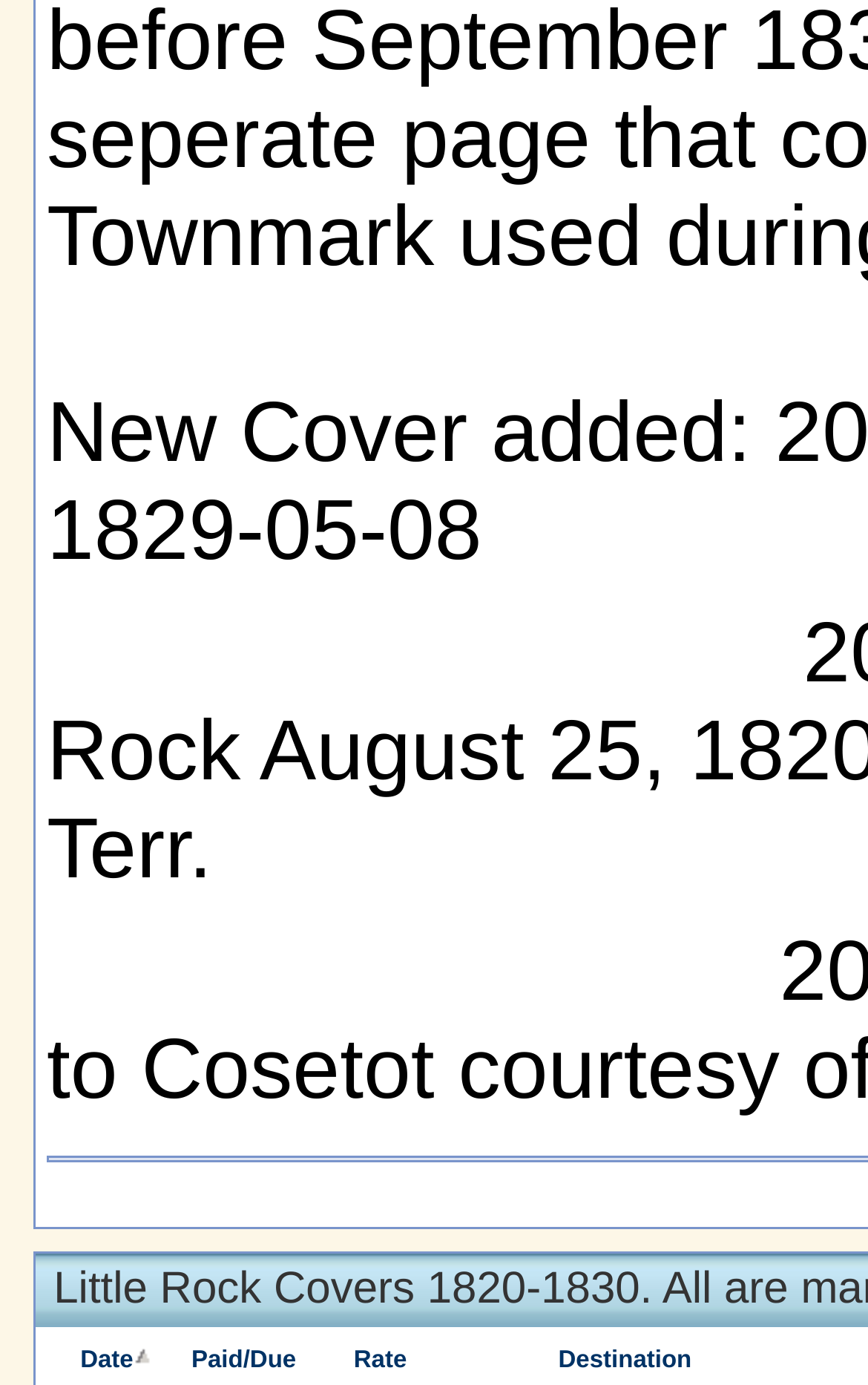What is the bounding box coordinate of the image in the first gridcell?
Please ensure your answer is as detailed and informative as possible.

In the first gridcell, I found an image with the description 'Sorted By Date In Ascending Order', and its bounding box coordinate is [0.154, 0.973, 0.179, 0.988].